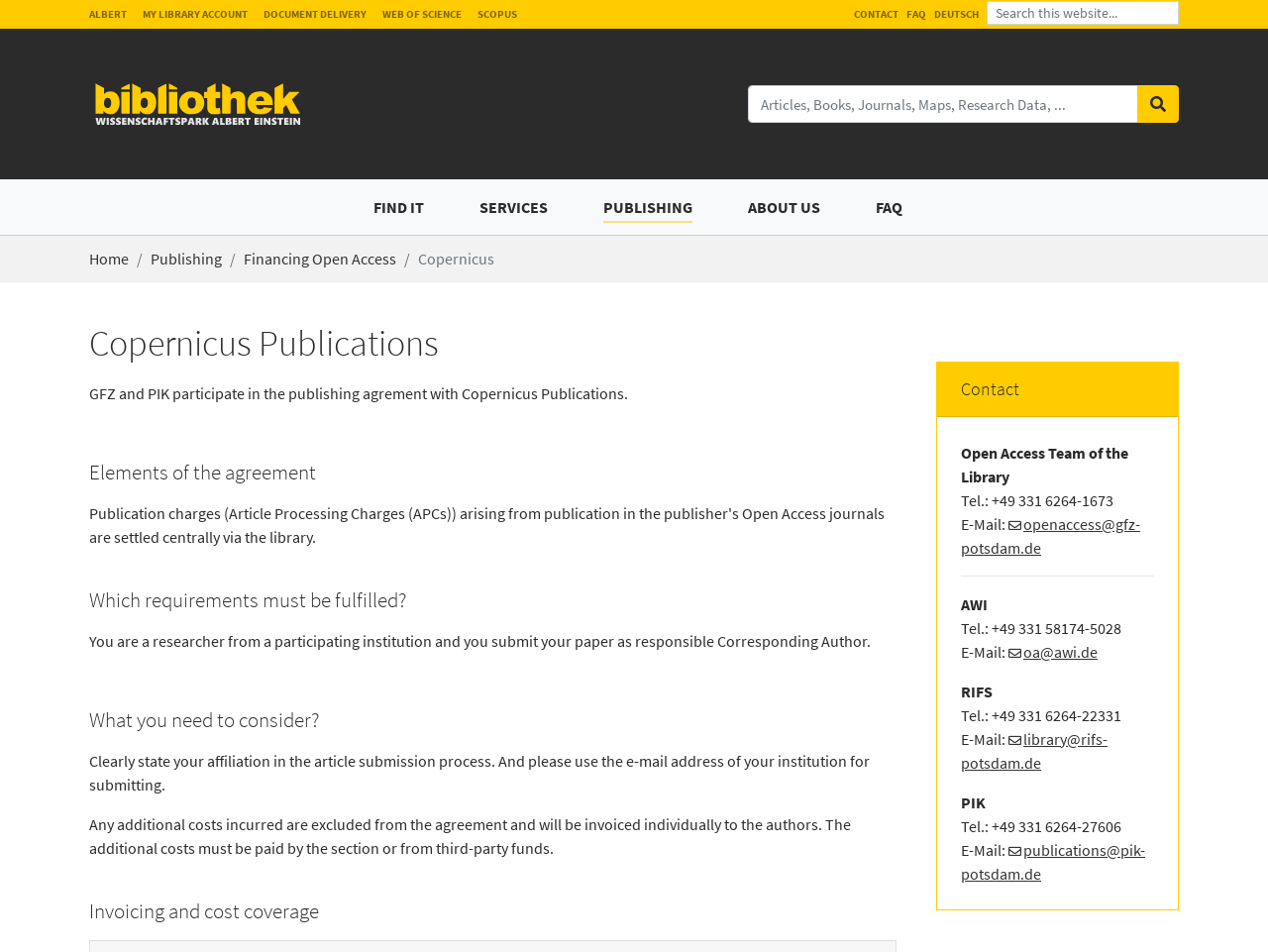Find the bounding box coordinates for the element that must be clicked to complete the instruction: "Click on MY LIBRARY ACCOUNT". The coordinates should be four float numbers between 0 and 1, indicated as [left, top, right, bottom].

[0.112, 0.007, 0.195, 0.022]